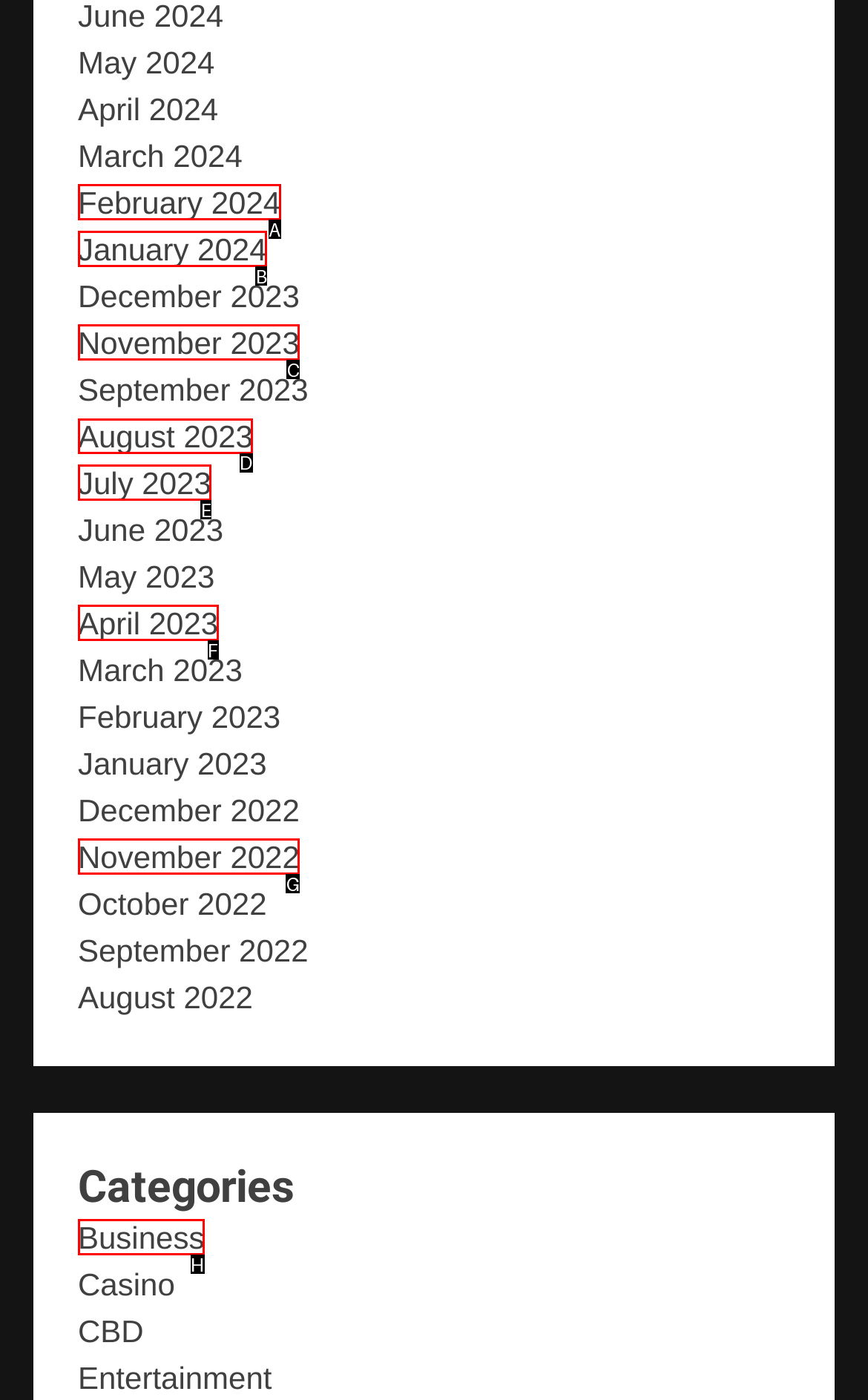Indicate the HTML element to be clicked to accomplish this task: Visit August 2023 Respond using the letter of the correct option.

D